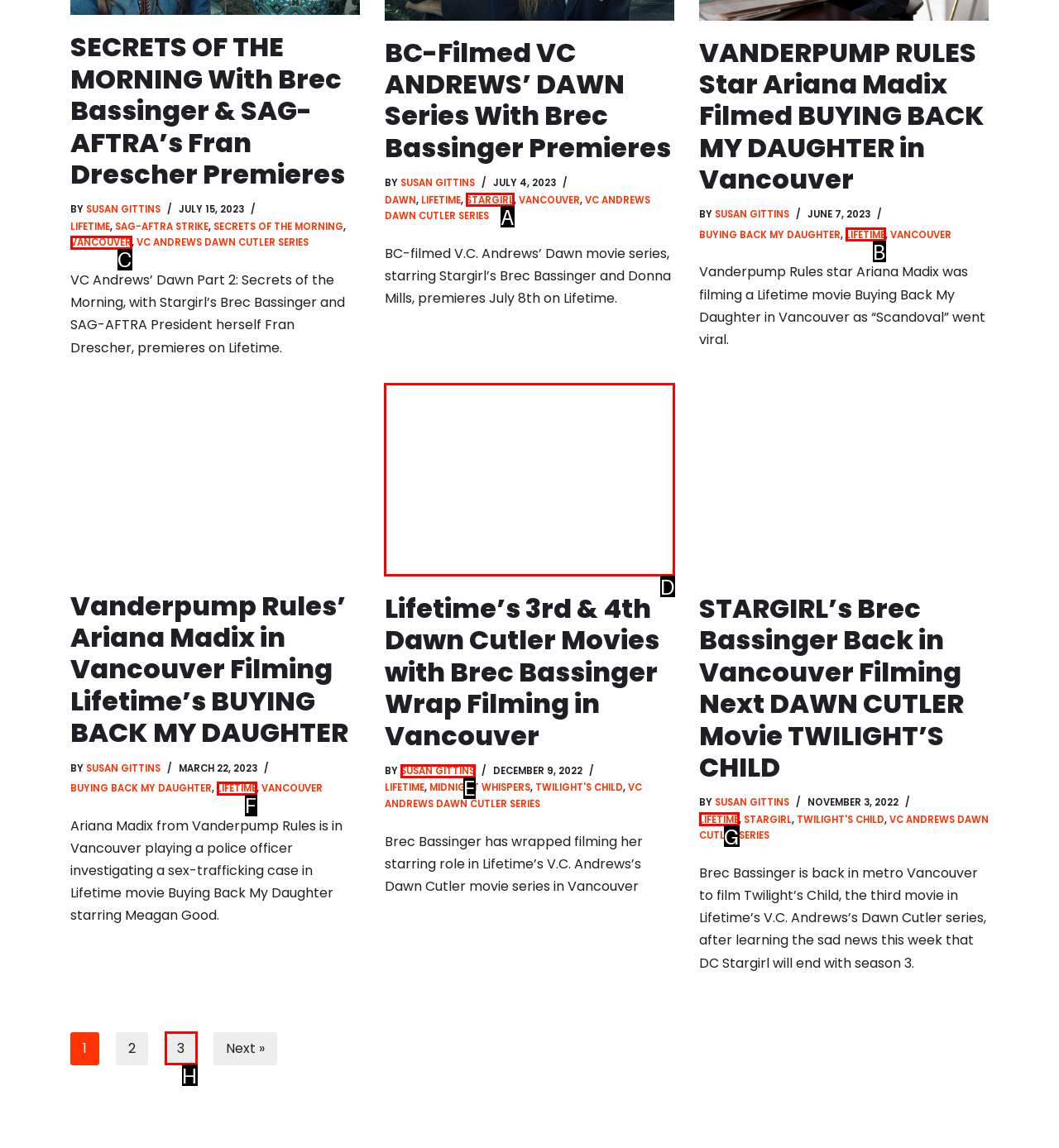Given the task: Click on the link to read about Lifetime’s 3rd & 4th Dawn Cutler Movies with Brec Bassinger Wrap Filming in Vancouver, point out the letter of the appropriate UI element from the marked options in the screenshot.

D